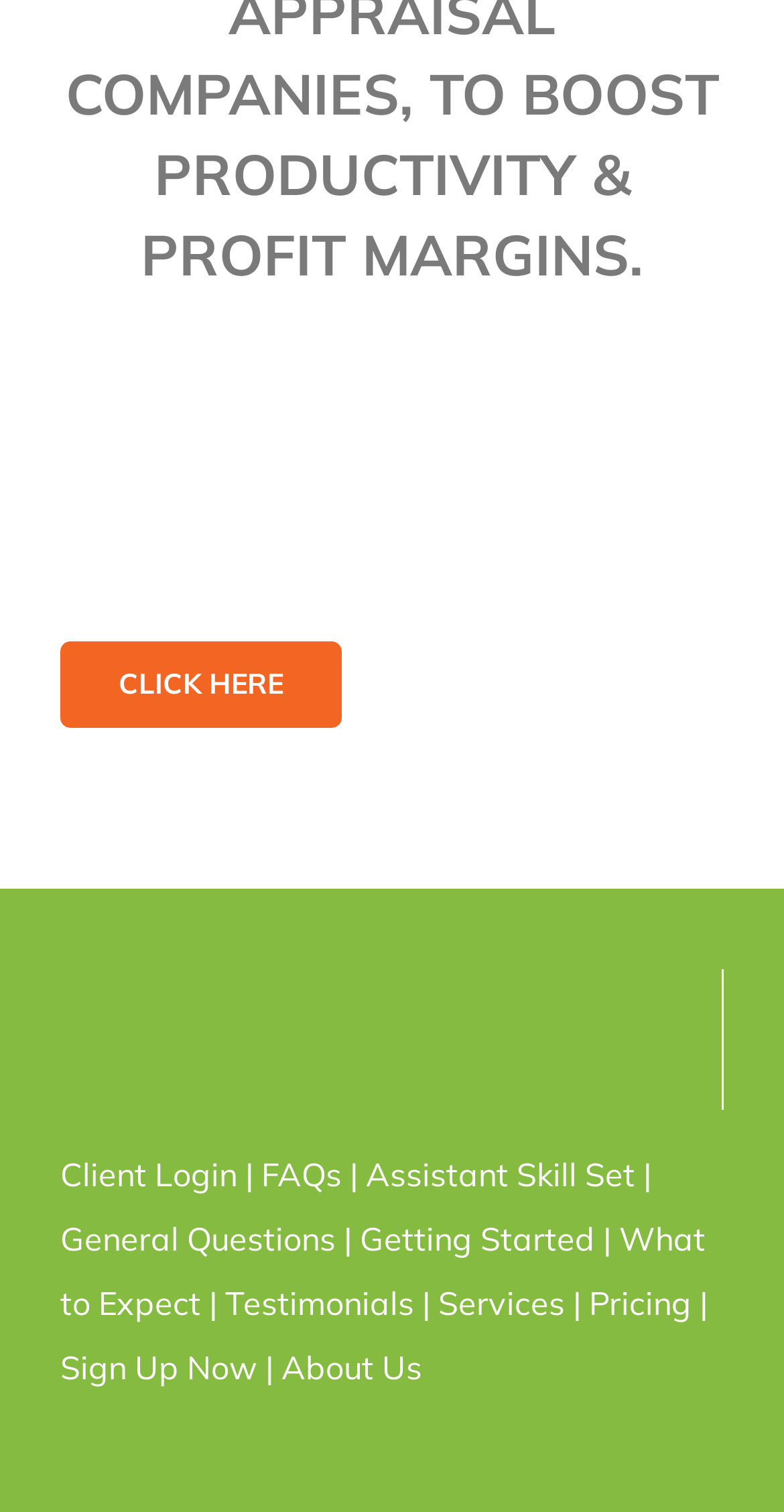How many images are on the webpage?
Craft a detailed and extensive response to the question.

I searched the webpage and found two images, one with the description '' and another with the description 'logo-new-white'.